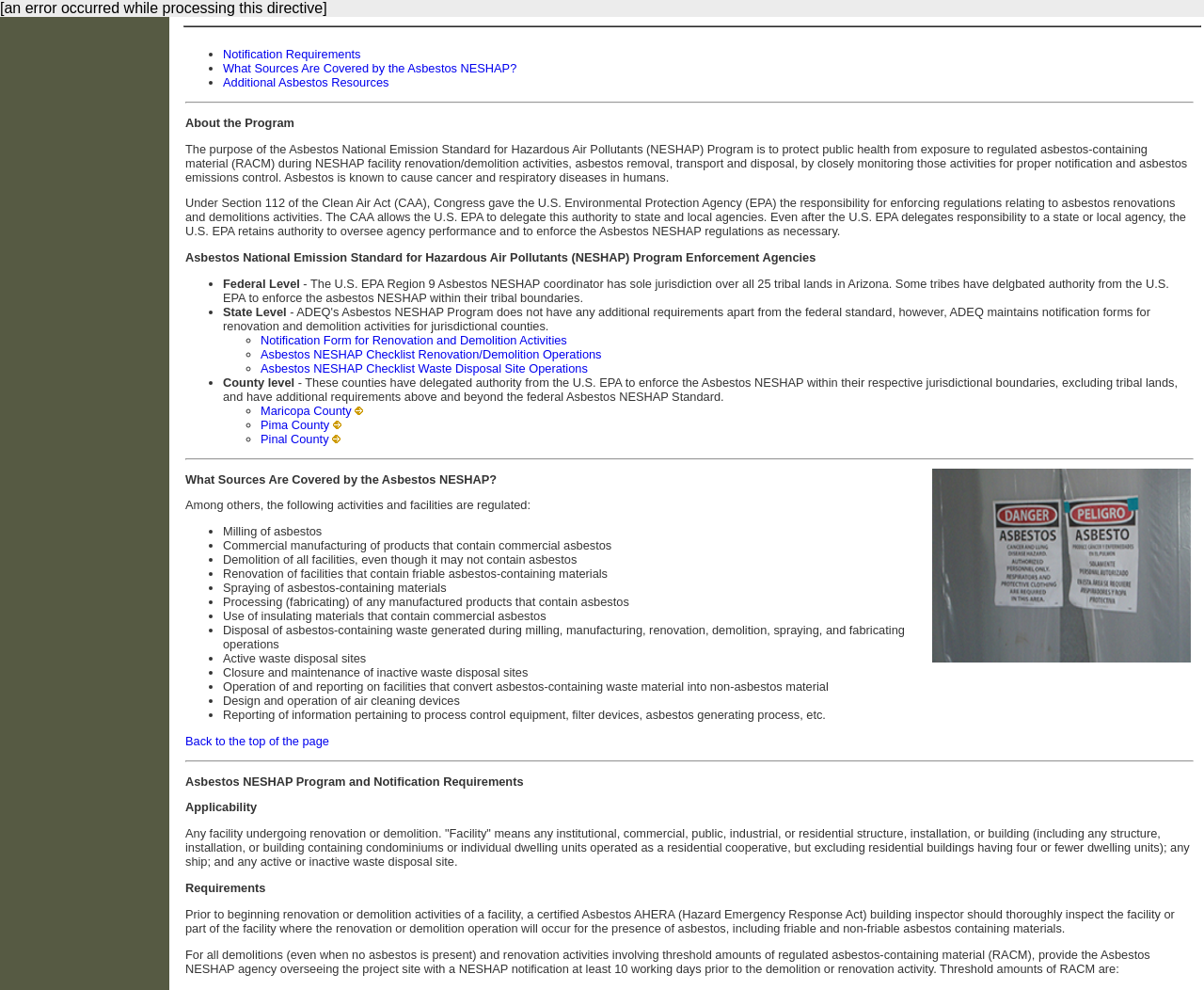Locate the bounding box coordinates of the area you need to click to fulfill this instruction: 'Access Additional Asbestos Resources'. The coordinates must be in the form of four float numbers ranging from 0 to 1: [left, top, right, bottom].

[0.185, 0.076, 0.323, 0.09]